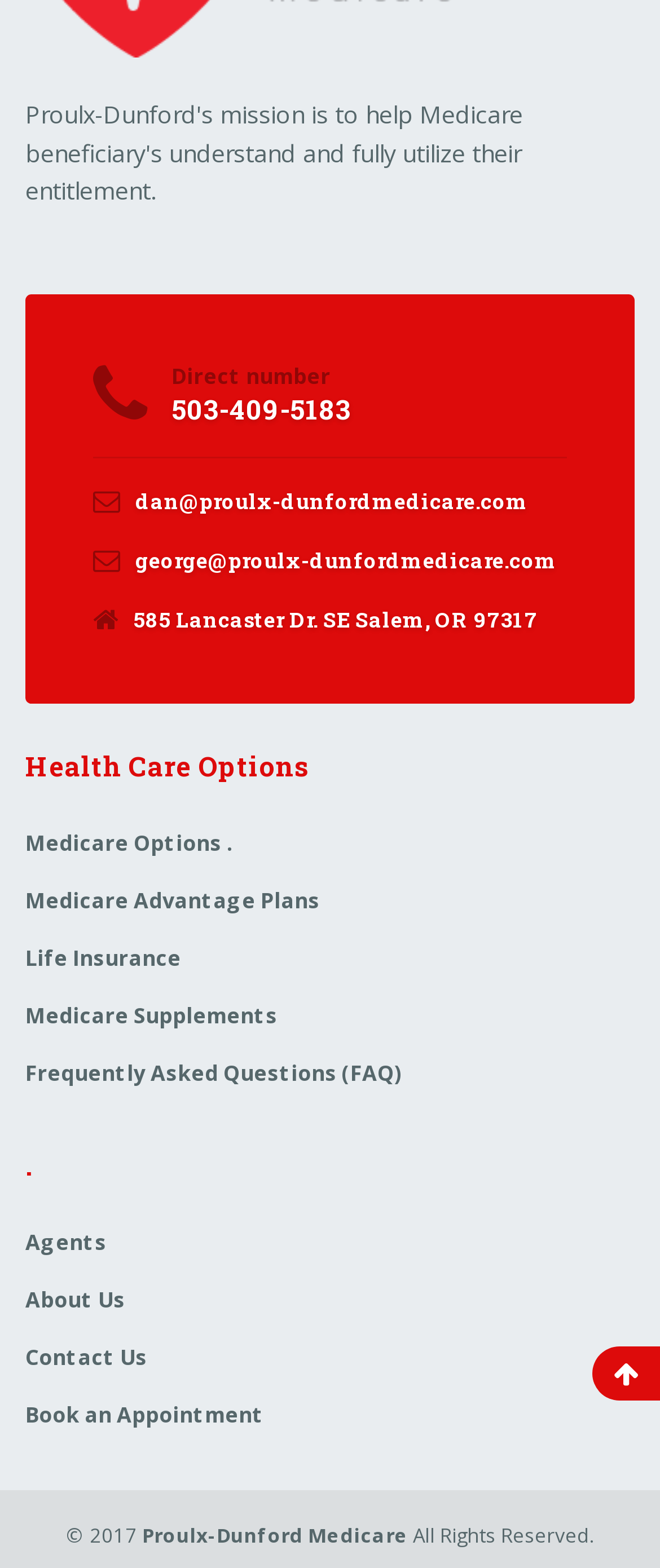How many links are there in the 'Health Care Options' section?
Look at the image and answer the question using a single word or phrase.

5